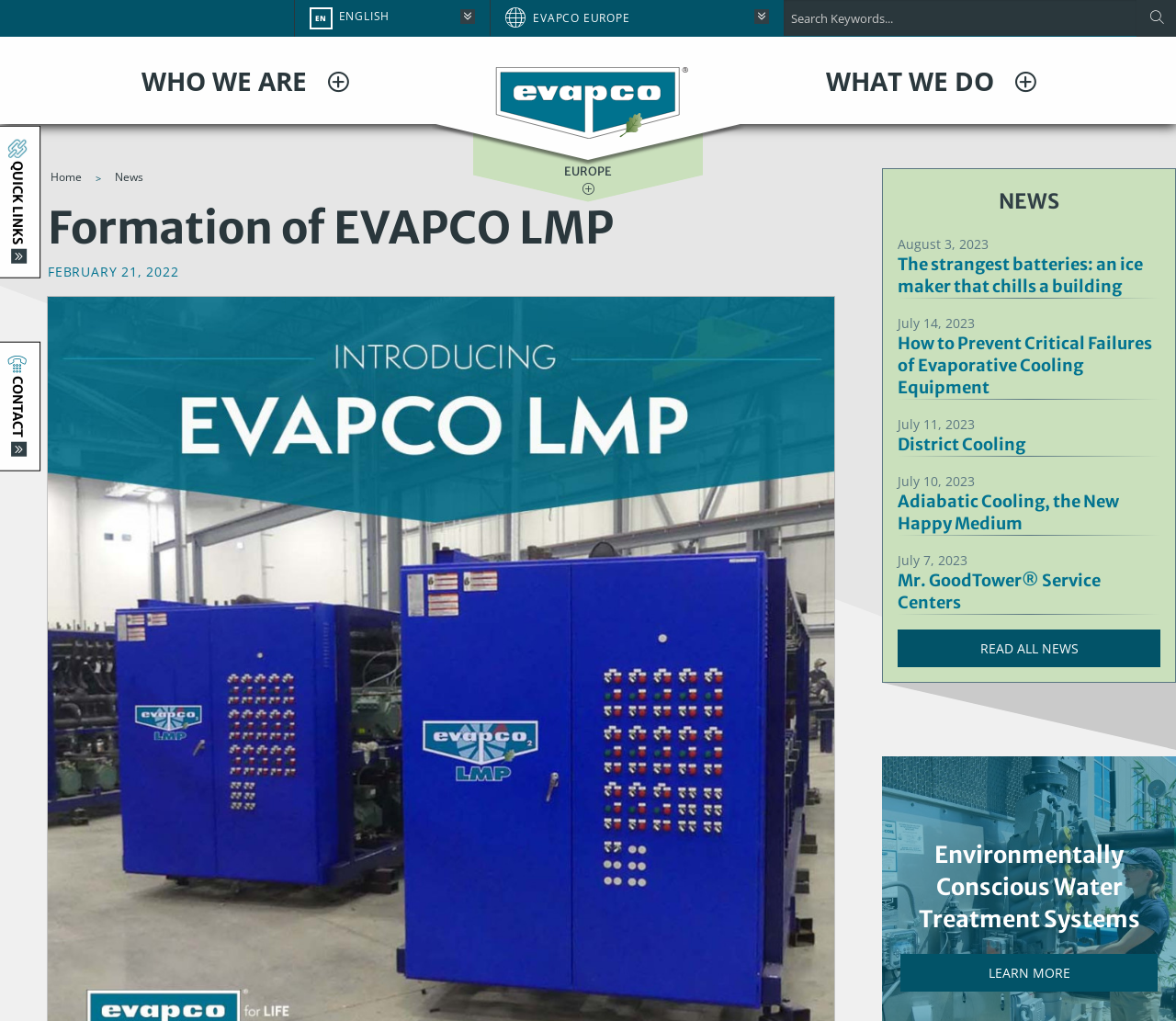Pinpoint the bounding box coordinates for the area that should be clicked to perform the following instruction: "Go to home page".

[0.415, 0.09, 0.585, 0.109]